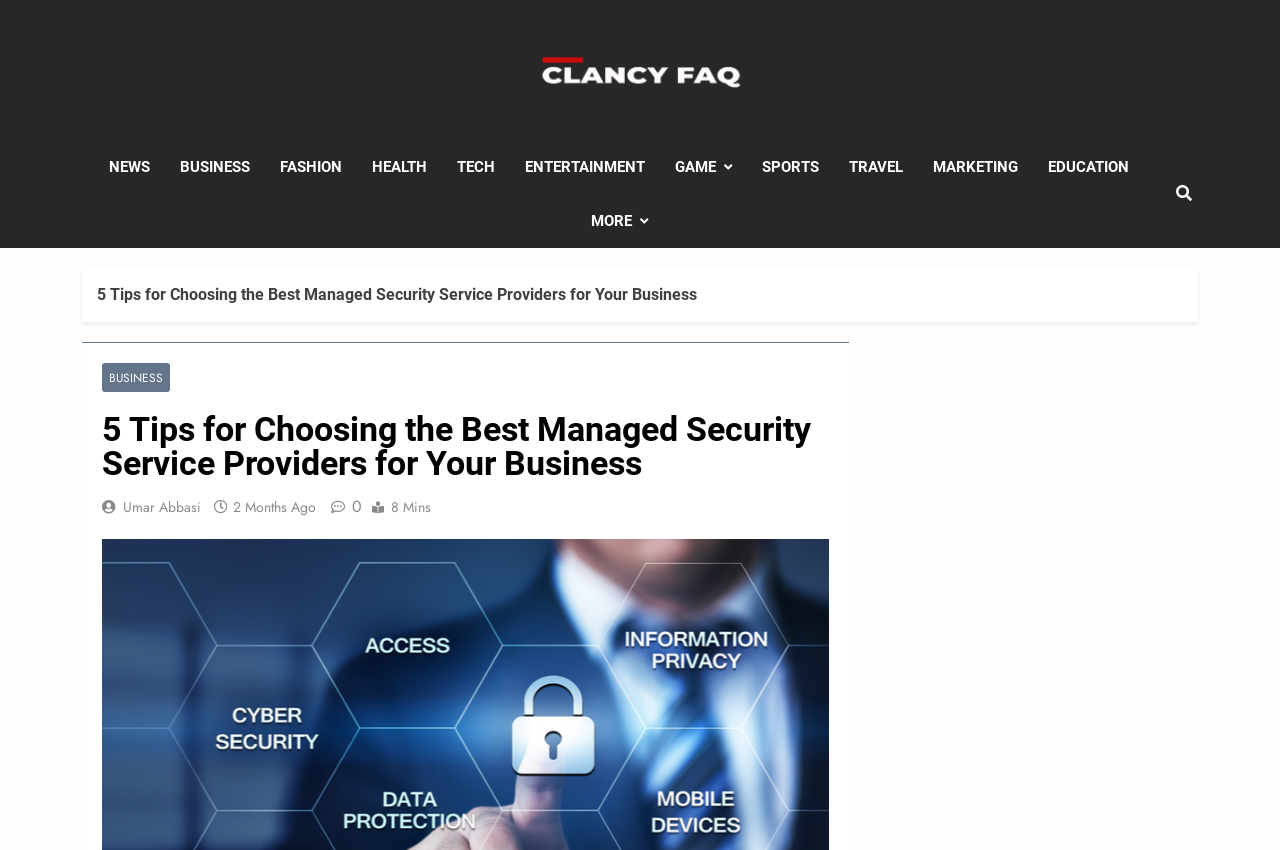Identify the bounding box coordinates of the specific part of the webpage to click to complete this instruction: "visit Umar Abbasi's profile".

[0.096, 0.585, 0.157, 0.608]